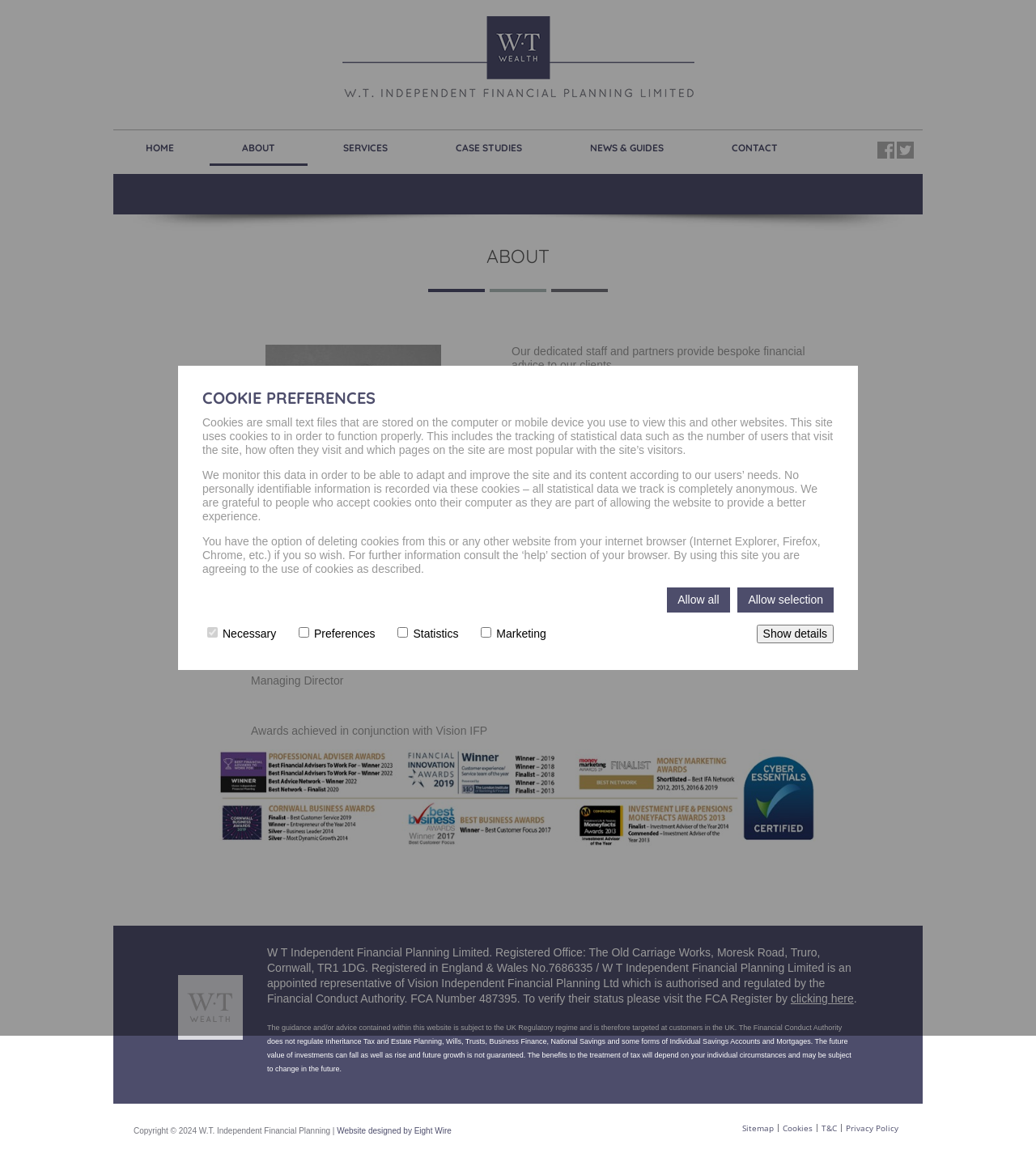Find the bounding box coordinates of the element you need to click on to perform this action: 'Click the CONTACT link'. The coordinates should be represented by four float values between 0 and 1, in the format [left, top, right, bottom].

[0.675, 0.112, 0.782, 0.142]